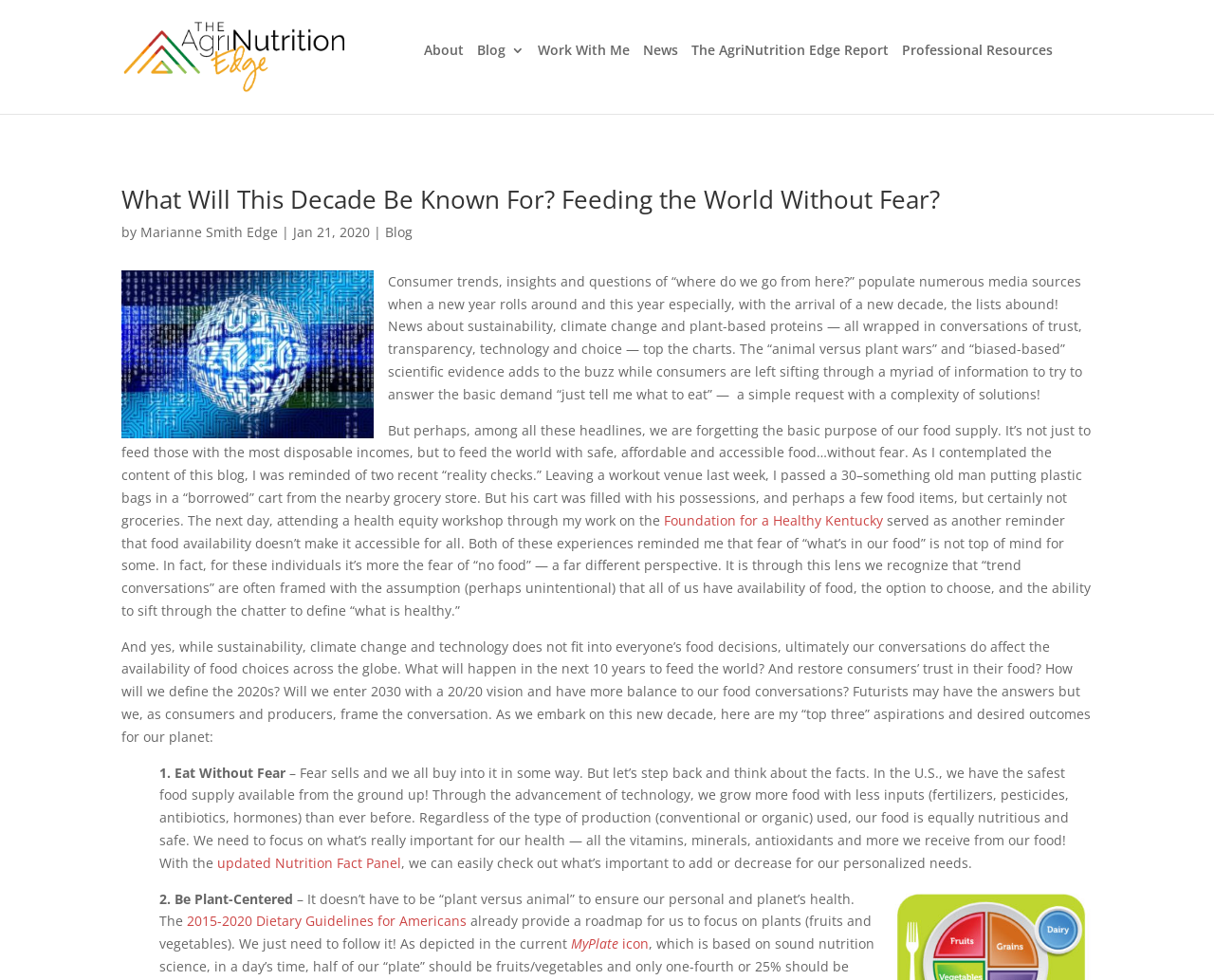Please answer the following query using a single word or phrase: 
What is the name of the report mentioned in the blog post?

The AgriNutrition Edge Report